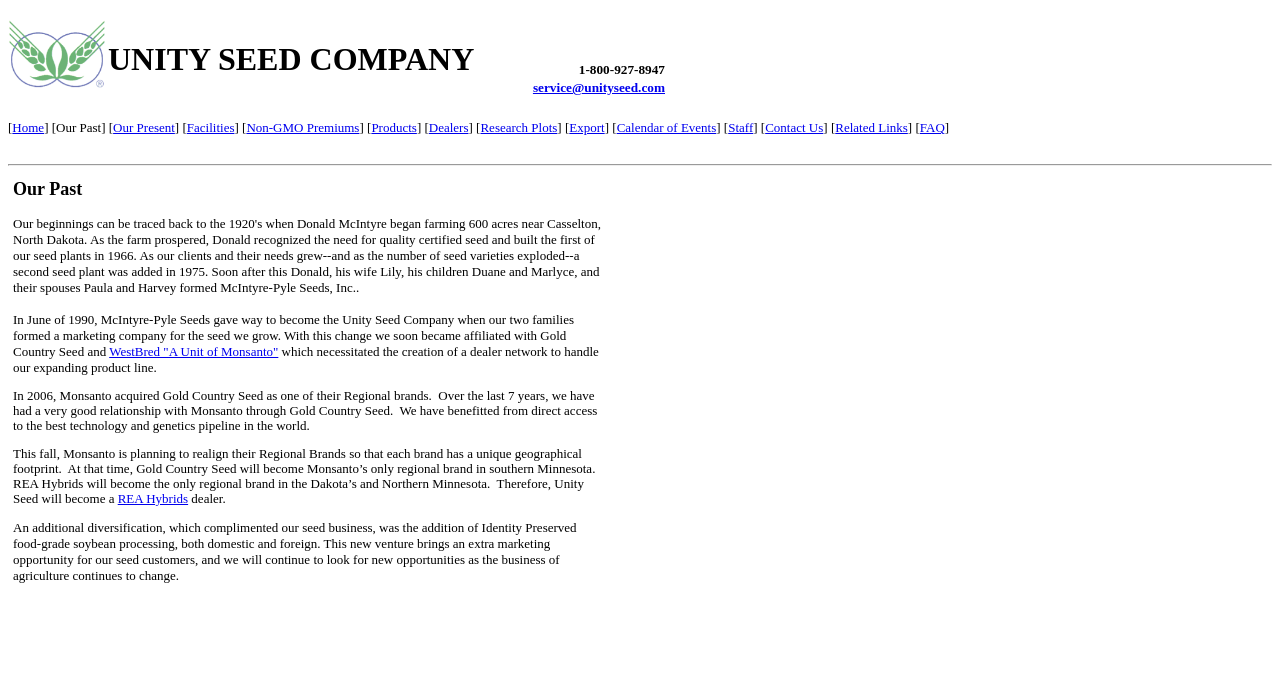Respond to the question with just a single word or phrase: 
What is the name of the company that acquired Gold Country Seed in 2006?

Monsanto